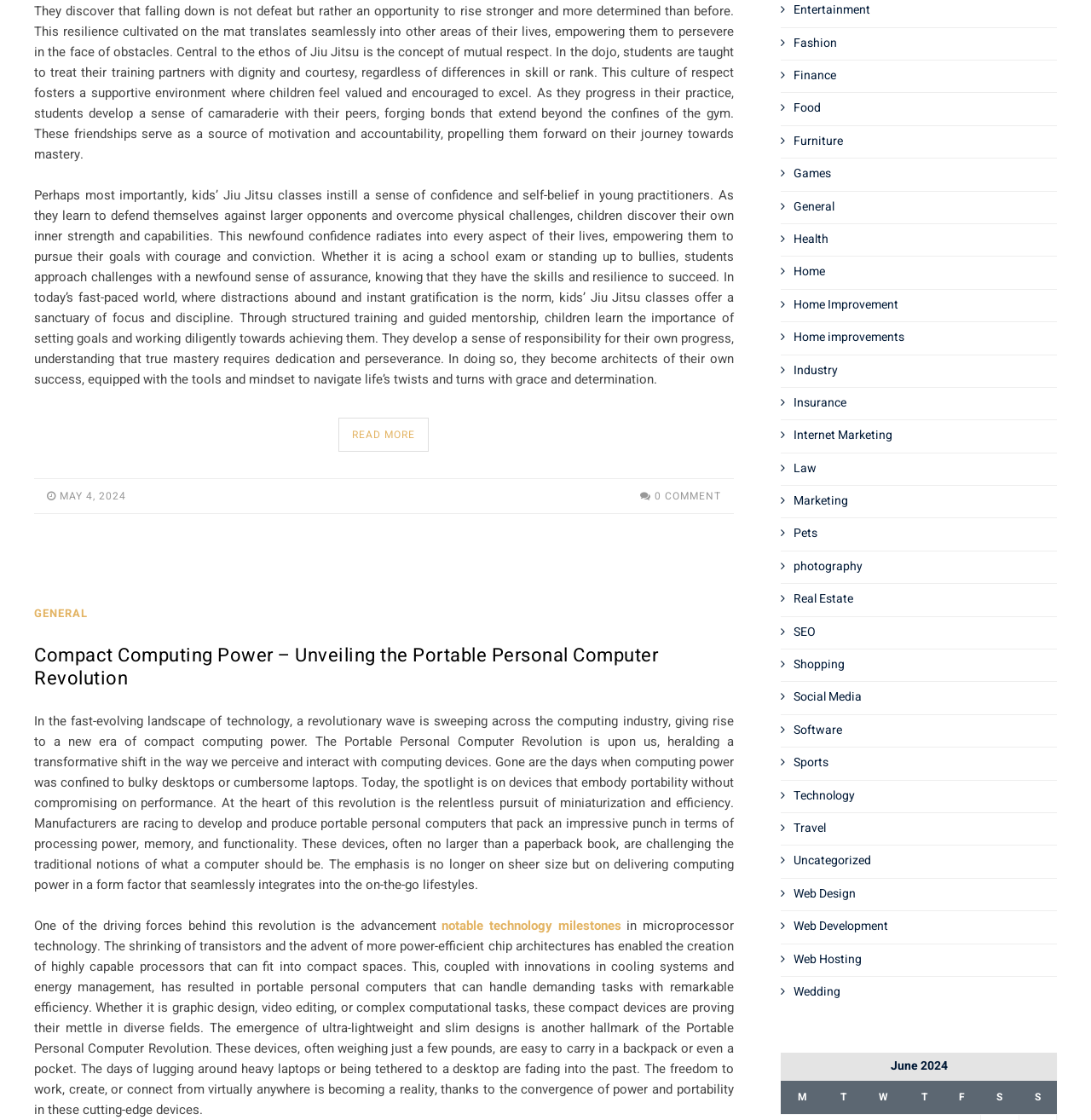What is the sense that kids' Jiu Jitsu classes instill in young practitioners?
Refer to the image and provide a detailed answer to the question.

According to the text, kids' Jiu Jitsu classes instill a sense of confidence and self-belief in young practitioners, which radiates into every aspect of their lives, empowering them to pursue their goals with courage and conviction.